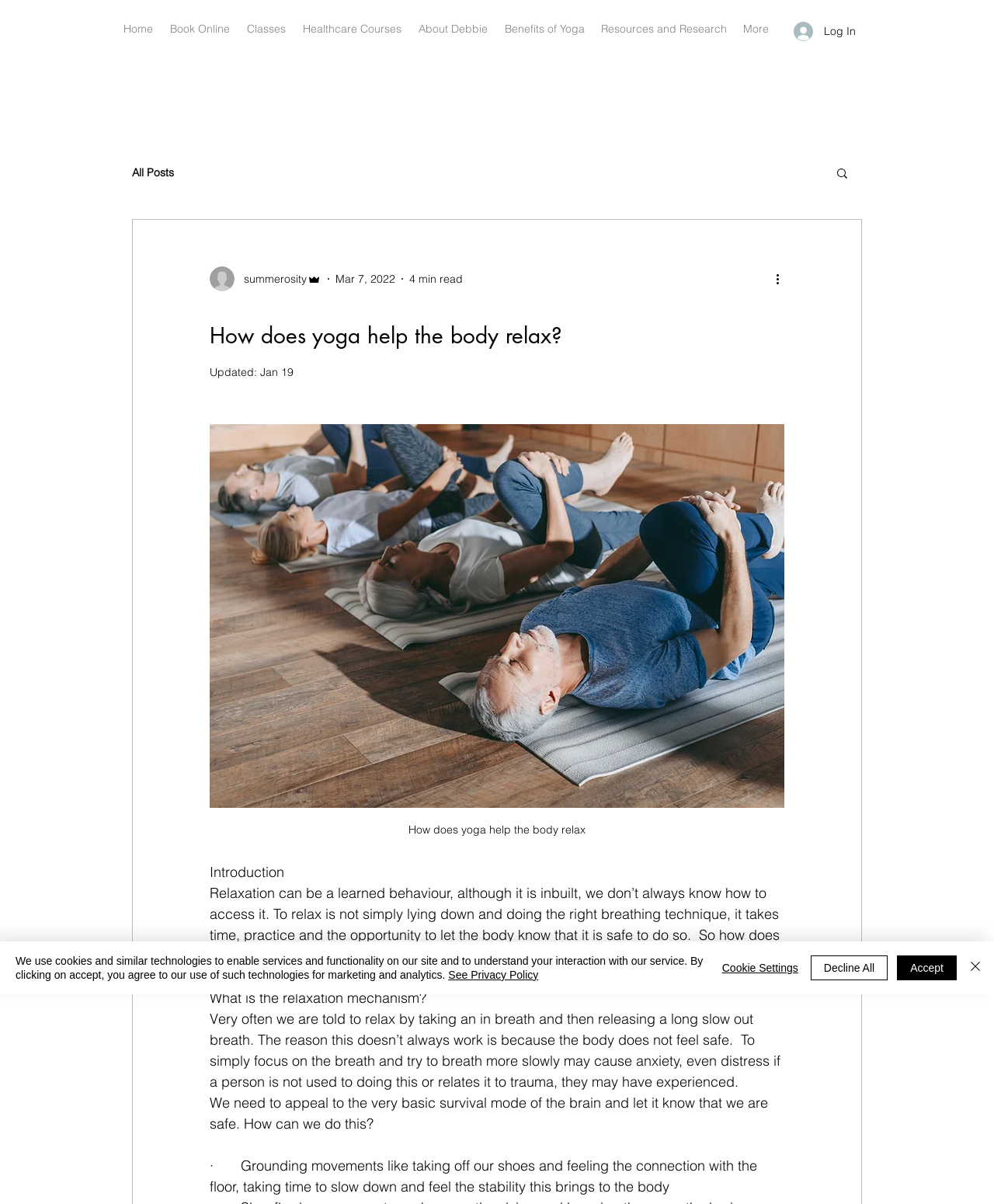Determine the bounding box coordinates of the area to click in order to meet this instruction: "Click the 'Book Online' link".

[0.162, 0.008, 0.24, 0.04]